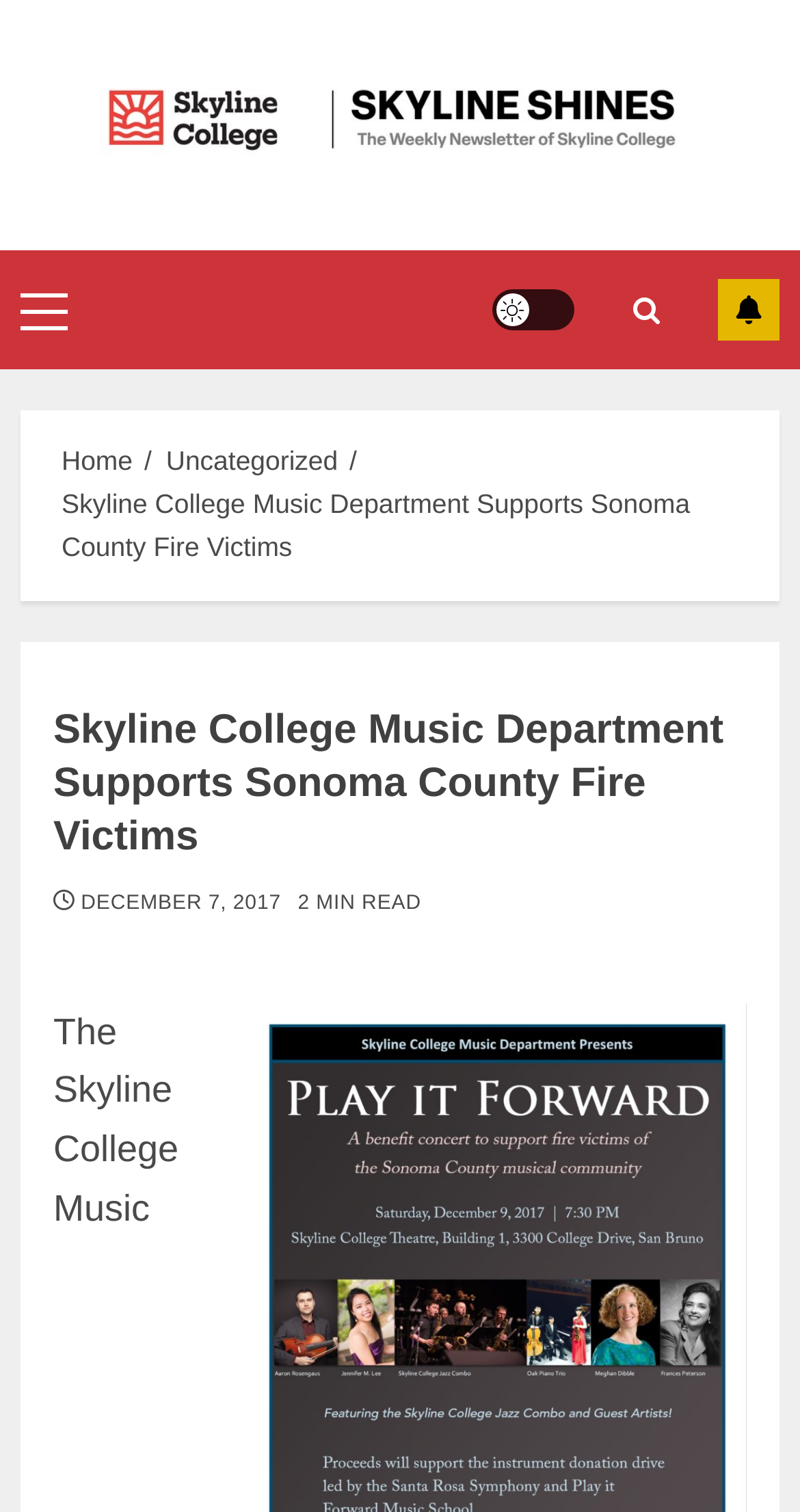Kindly determine the bounding box coordinates of the area that needs to be clicked to fulfill this instruction: "Visit the 'Conshus' page".

None